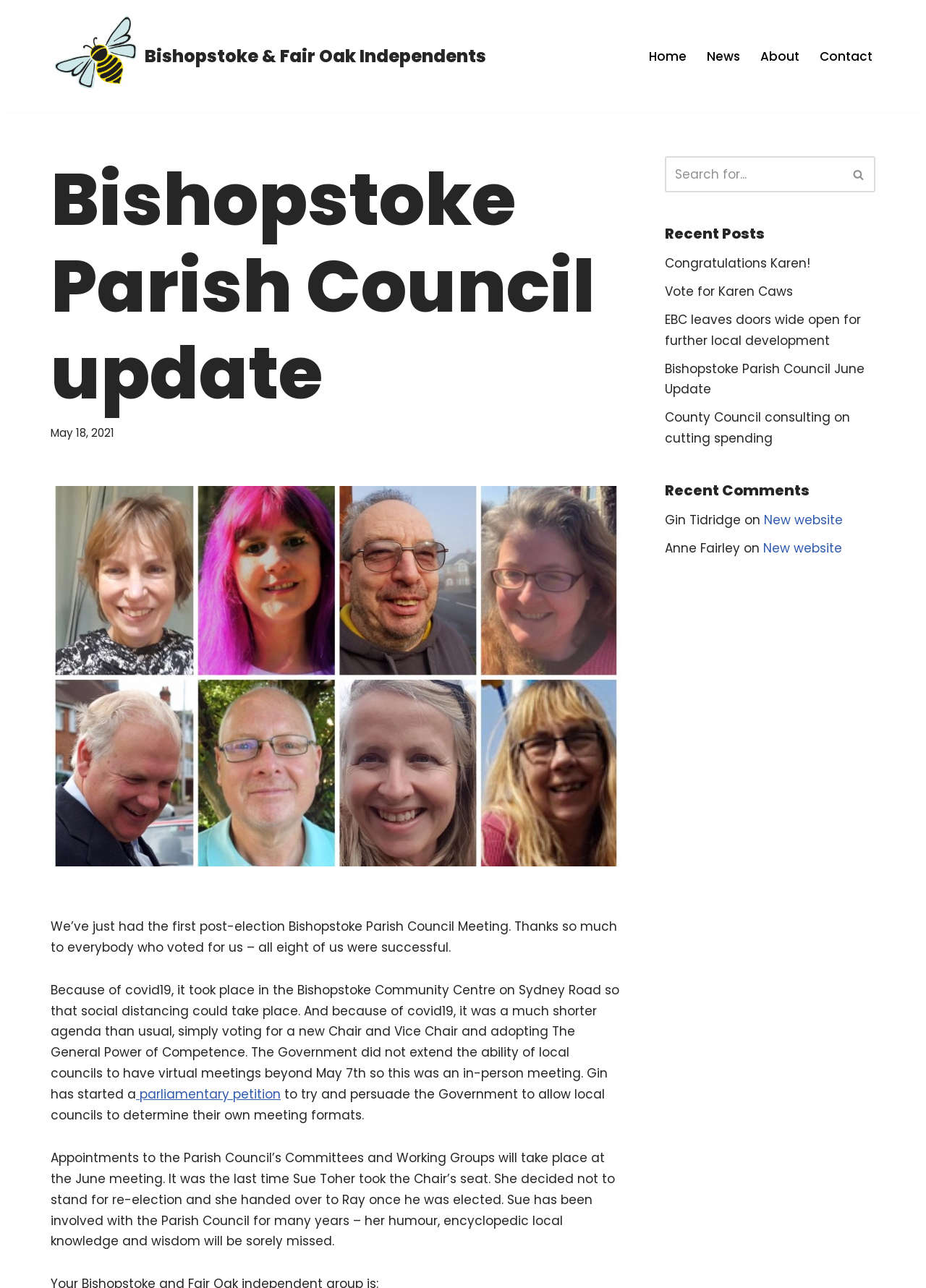Who was elected as the Chair of the Parish Council?
Please answer the question as detailed as possible based on the image.

I found this answer in the text 'Ray Dean was elected as Chair and Dave Francis as Vice Chair.' which explicitly states the name of the Chair.